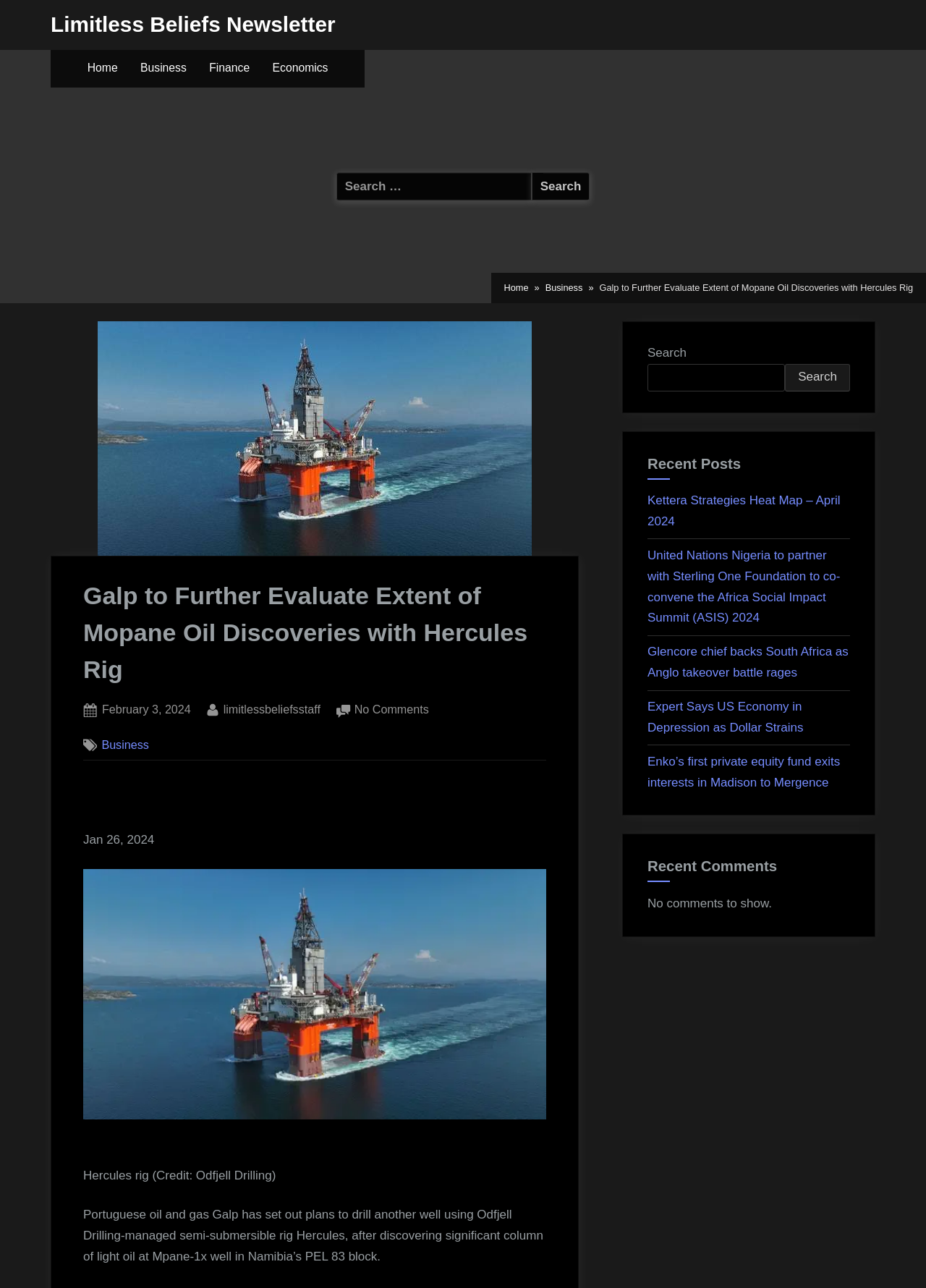Identify the main heading of the webpage and provide its text content.

Galp to Further Evaluate Extent of Mopane Oil Discoveries with Hercules Rig